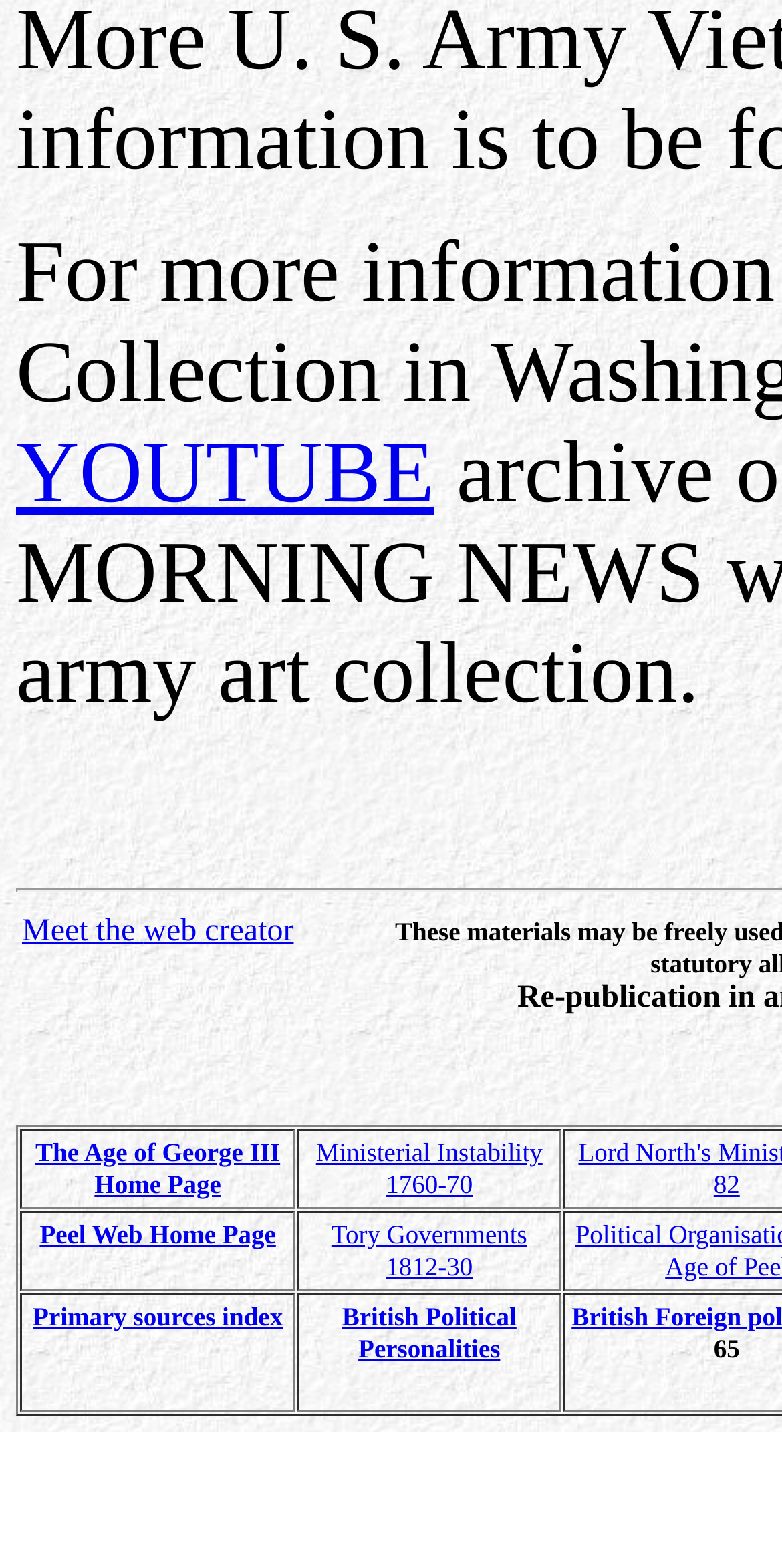Answer the following query concisely with a single word or phrase:
How many links are there in the webpage?

8